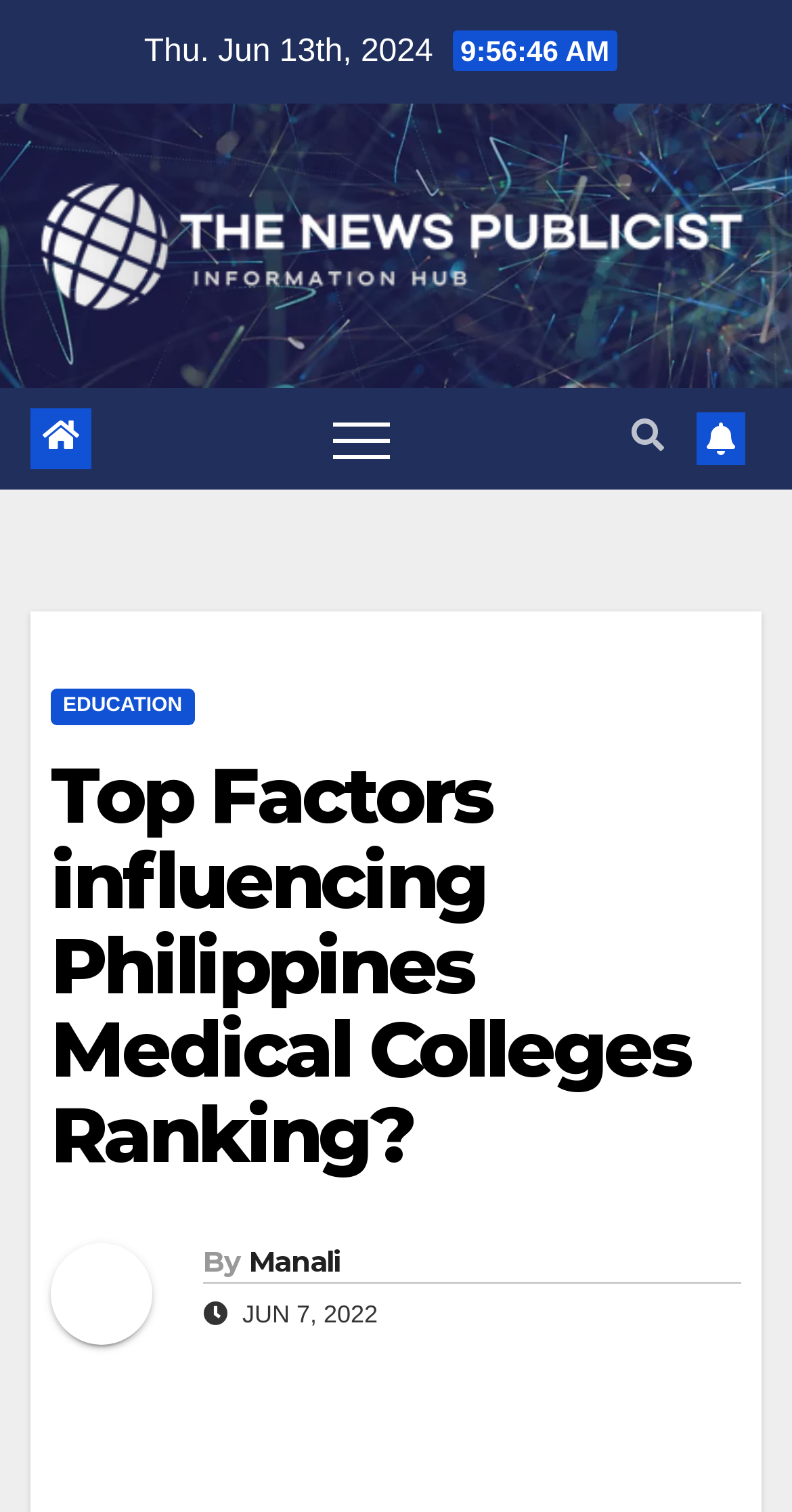Offer a detailed explanation of the webpage layout and contents.

The webpage appears to be a news article or blog post discussing the top factors influencing Philippines Medical Colleges Ranking. At the top left of the page, there is a date "Thu. Jun 13th, 2024" and a link to "The News Publicist" with an accompanying image. Below this, there are several icons, including a toggle navigation button, a search icon, and a bell icon.

The main content of the page is headed by a title "Top Factors influencing Philippines Medical Colleges Ranking?" which takes up most of the width of the page. Below the title, there is a permalink to the article and a link to the category "EDUCATION". The article itself is written by "Manali" and was published on "JUN 7, 2022". The author's name is linked, allowing users to access more information about them.

The meta description suggests that the article may also be related to studying MBBS abroad in the Philippines, but this is not explicitly mentioned in the accessibility tree. Overall, the page appears to be a news article or blog post with a clear title, author, and publication date.